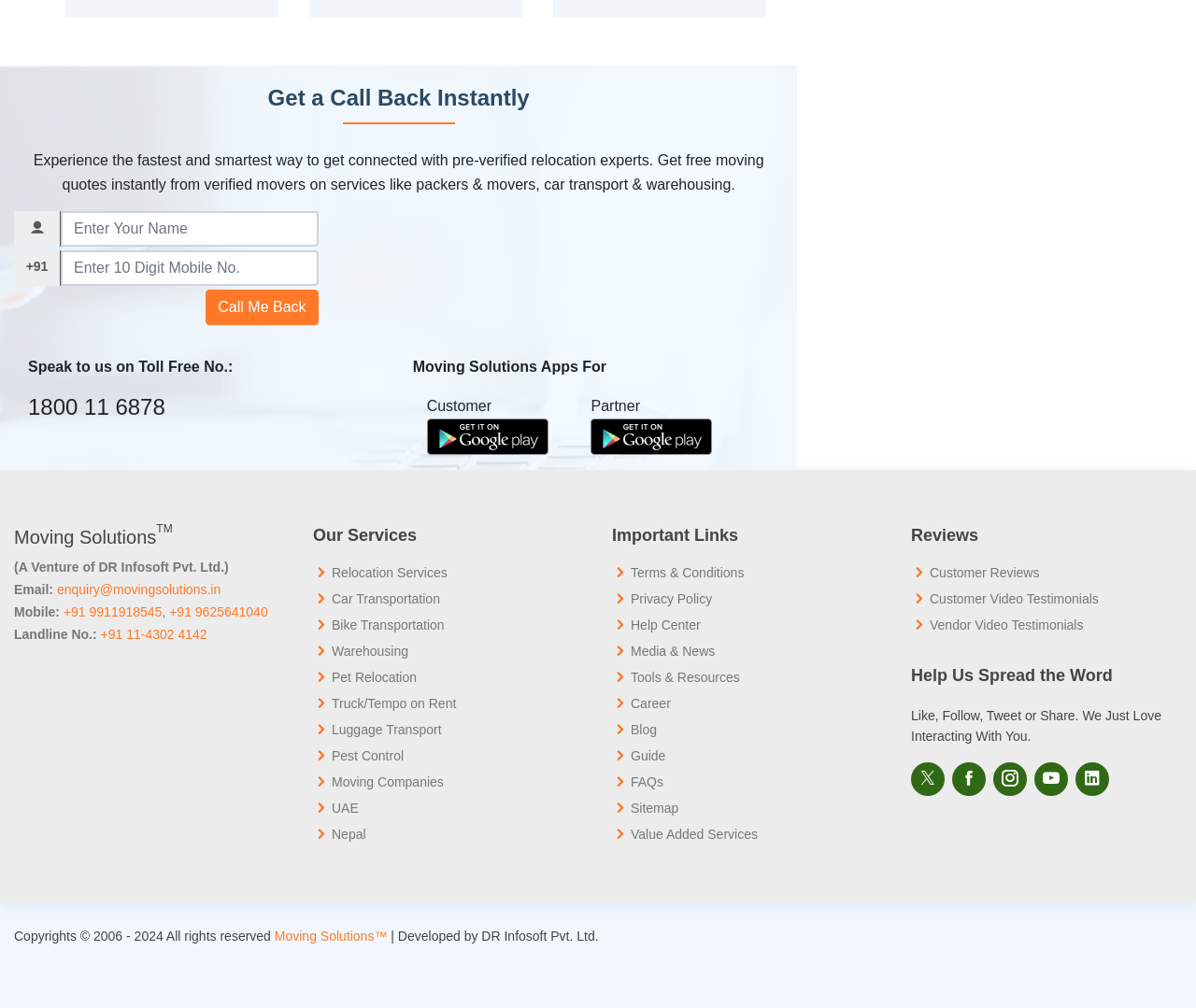Identify the bounding box coordinates of the section that should be clicked to achieve the task described: "Scroll to the top of the page".

None